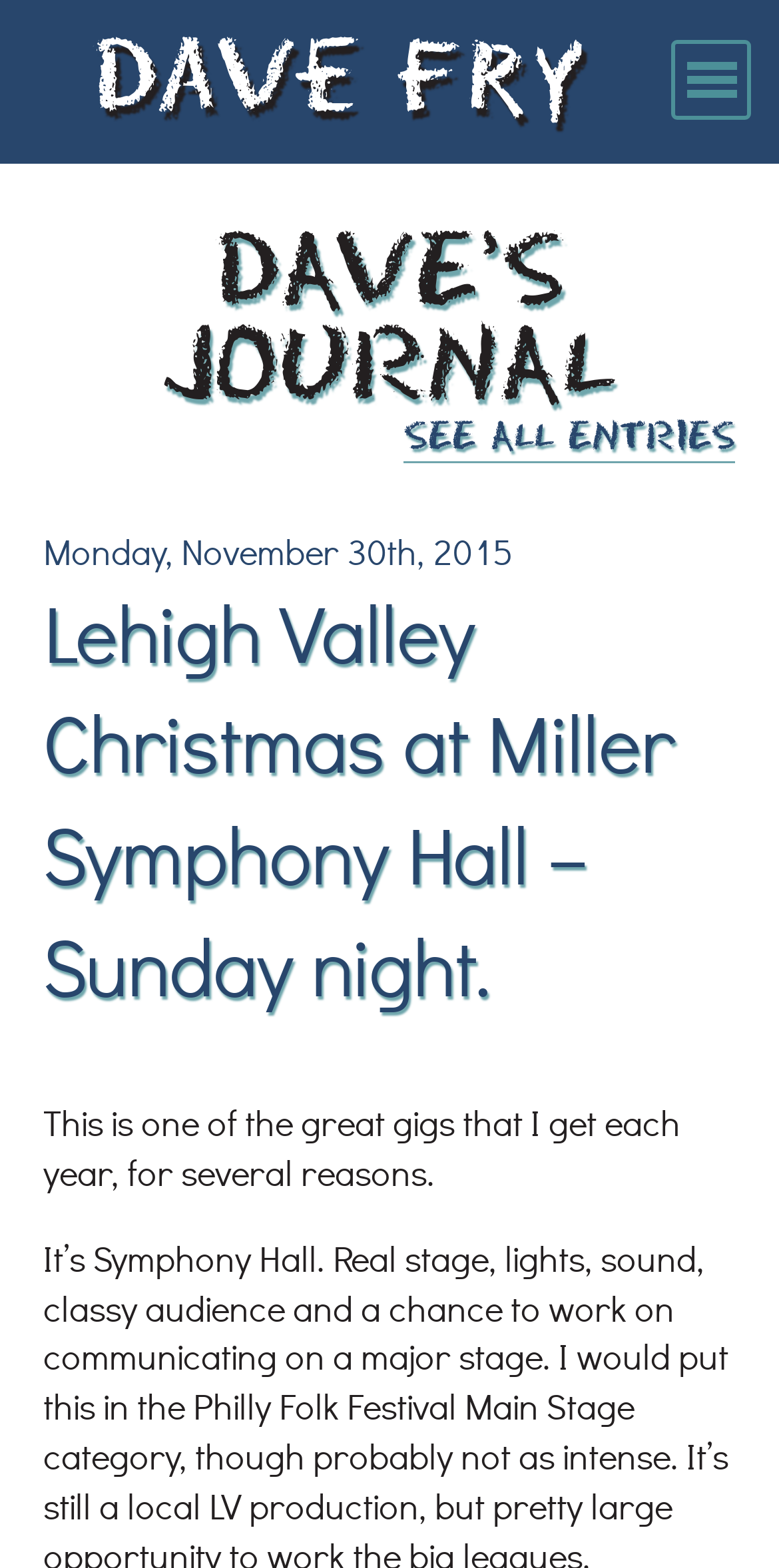Please find and generate the text of the main header of the webpage.

Lehigh Valley Christmas at Miller Symphony Hall – Sunday night.